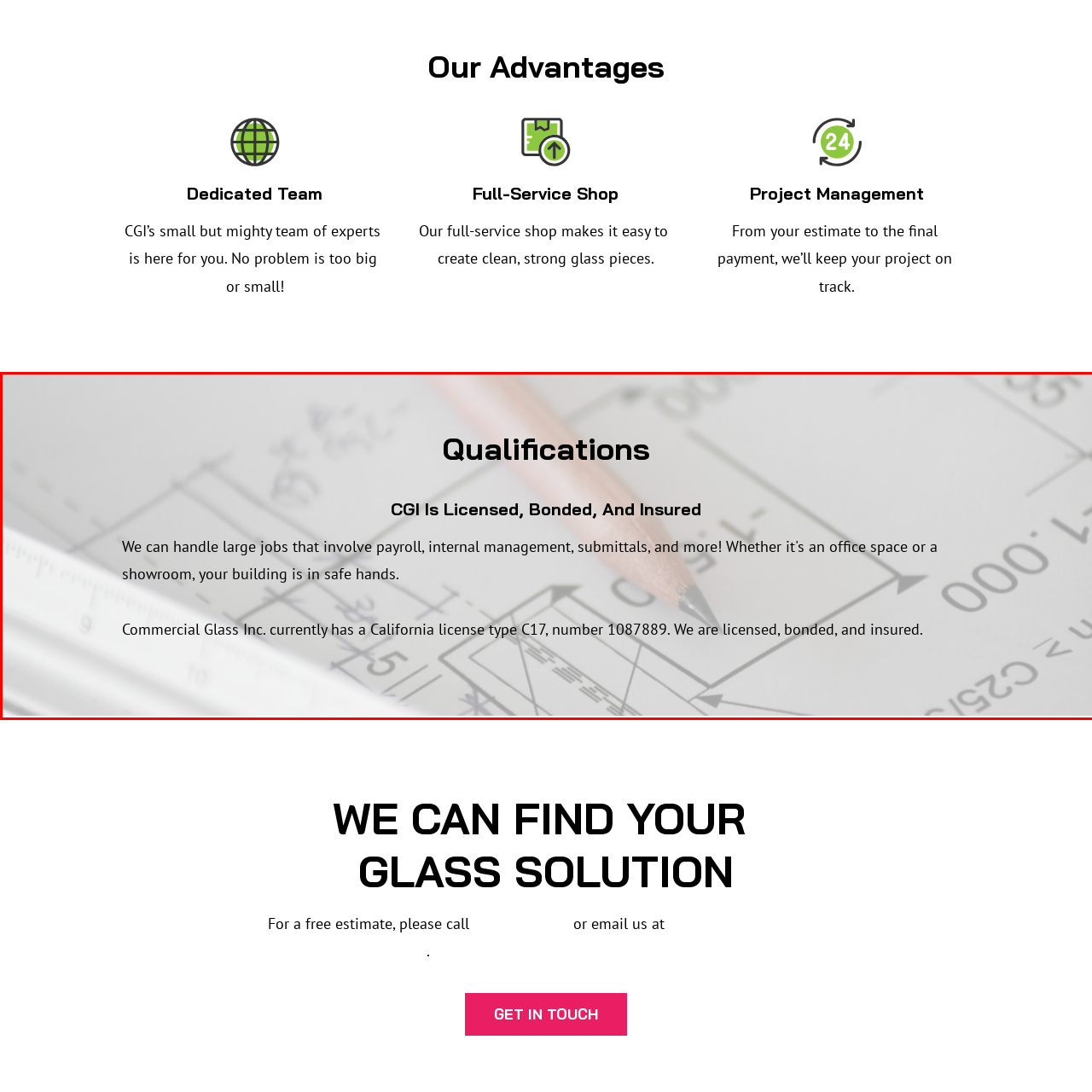Look at the image inside the red box and answer the question with a single word or phrase:
In which state is Commercial Glass Inc. licensed?

California